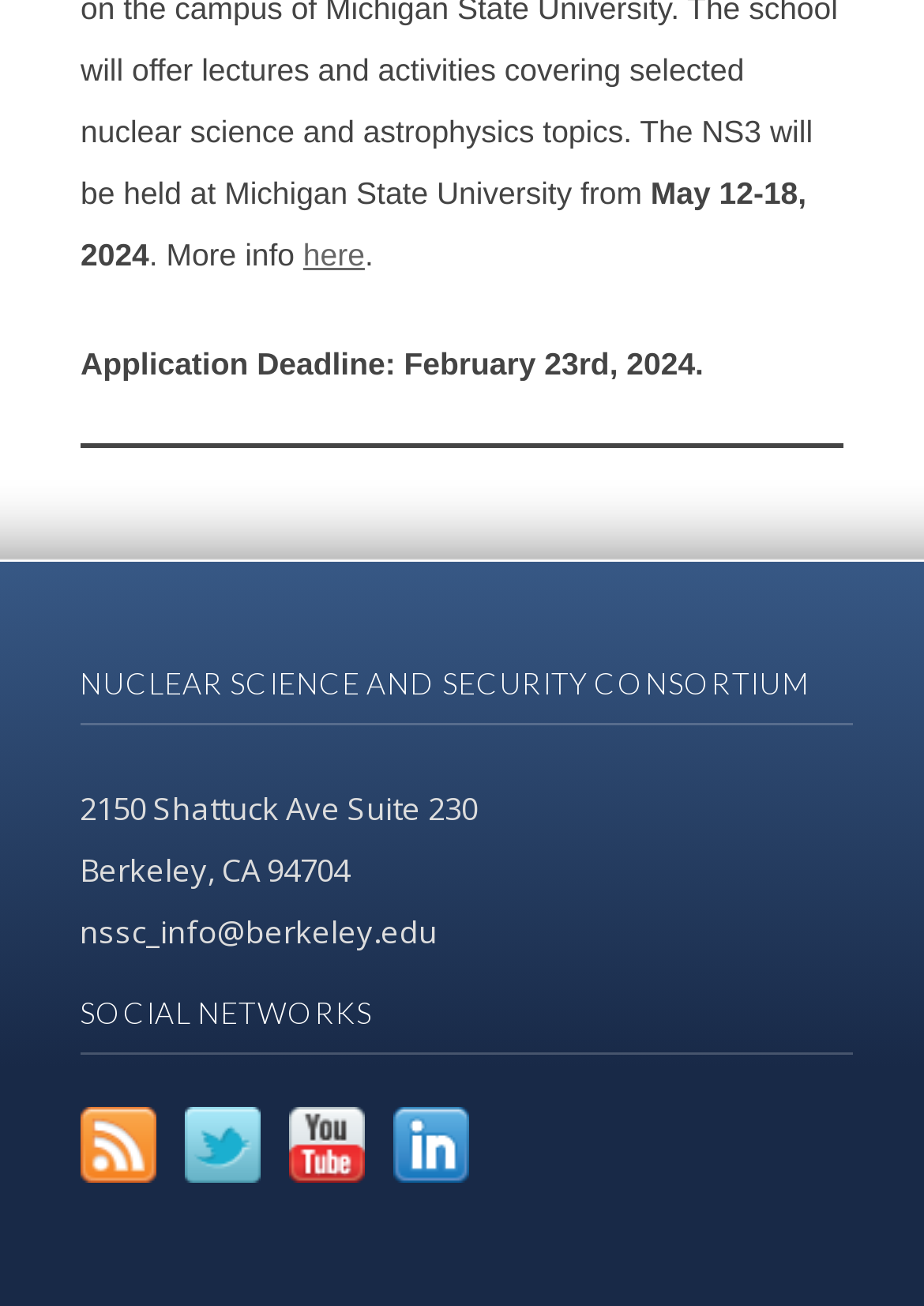What is the address of the NUCLEAR SCIENCE AND SECURITY CONSORTIUM?
Please provide a detailed answer to the question.

The address can be found in the text '2150 Shattuck Ave Suite 230' and 'Berkeley, CA 94704' which are located below the heading 'NUCLEAR SCIENCE AND SECURITY CONSORTIUM' on the webpage.